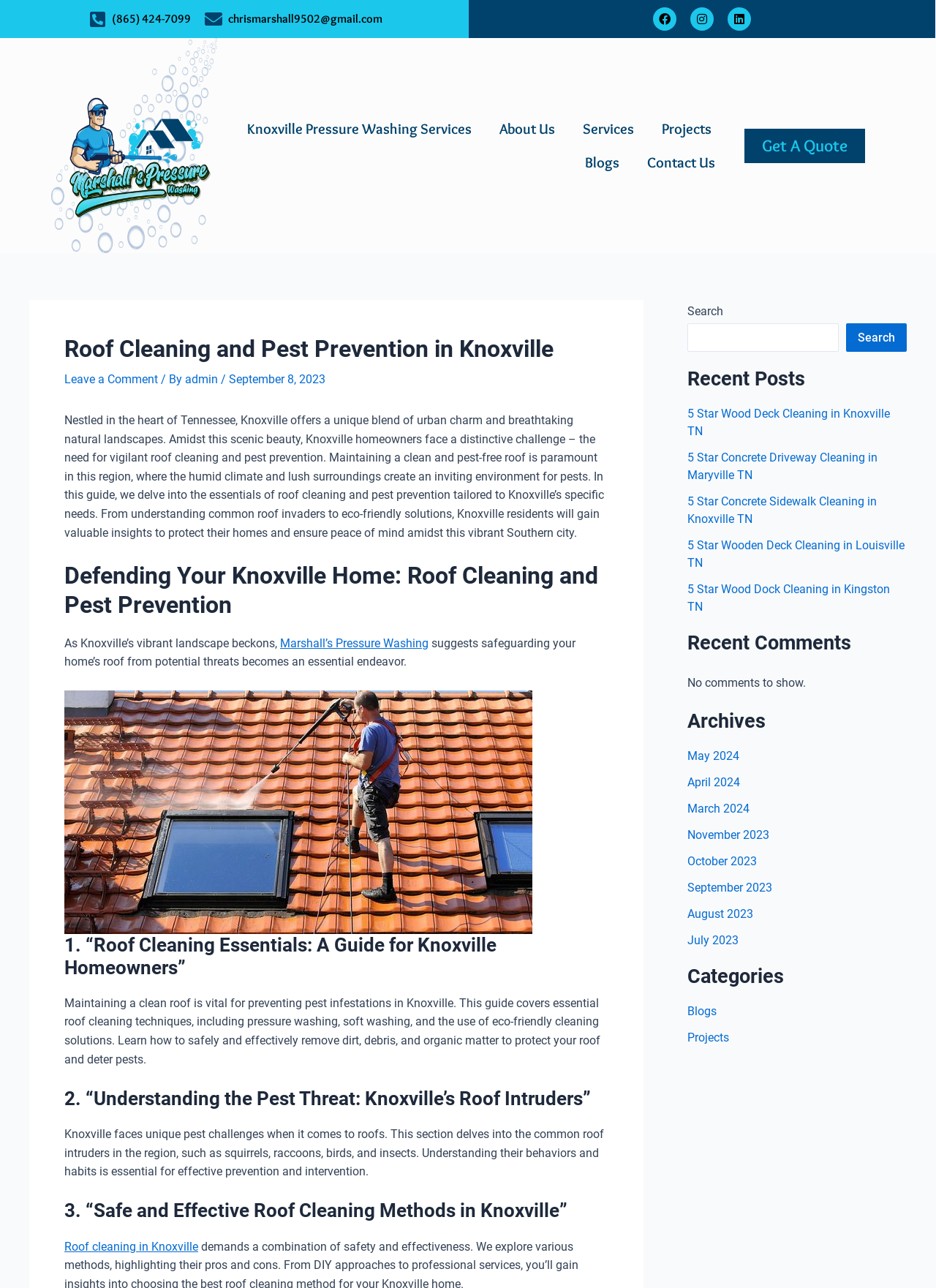Locate the bounding box coordinates of the element that should be clicked to fulfill the instruction: "Visit the 'Knoxville Pressure Washing Services' page".

[0.253, 0.087, 0.515, 0.113]